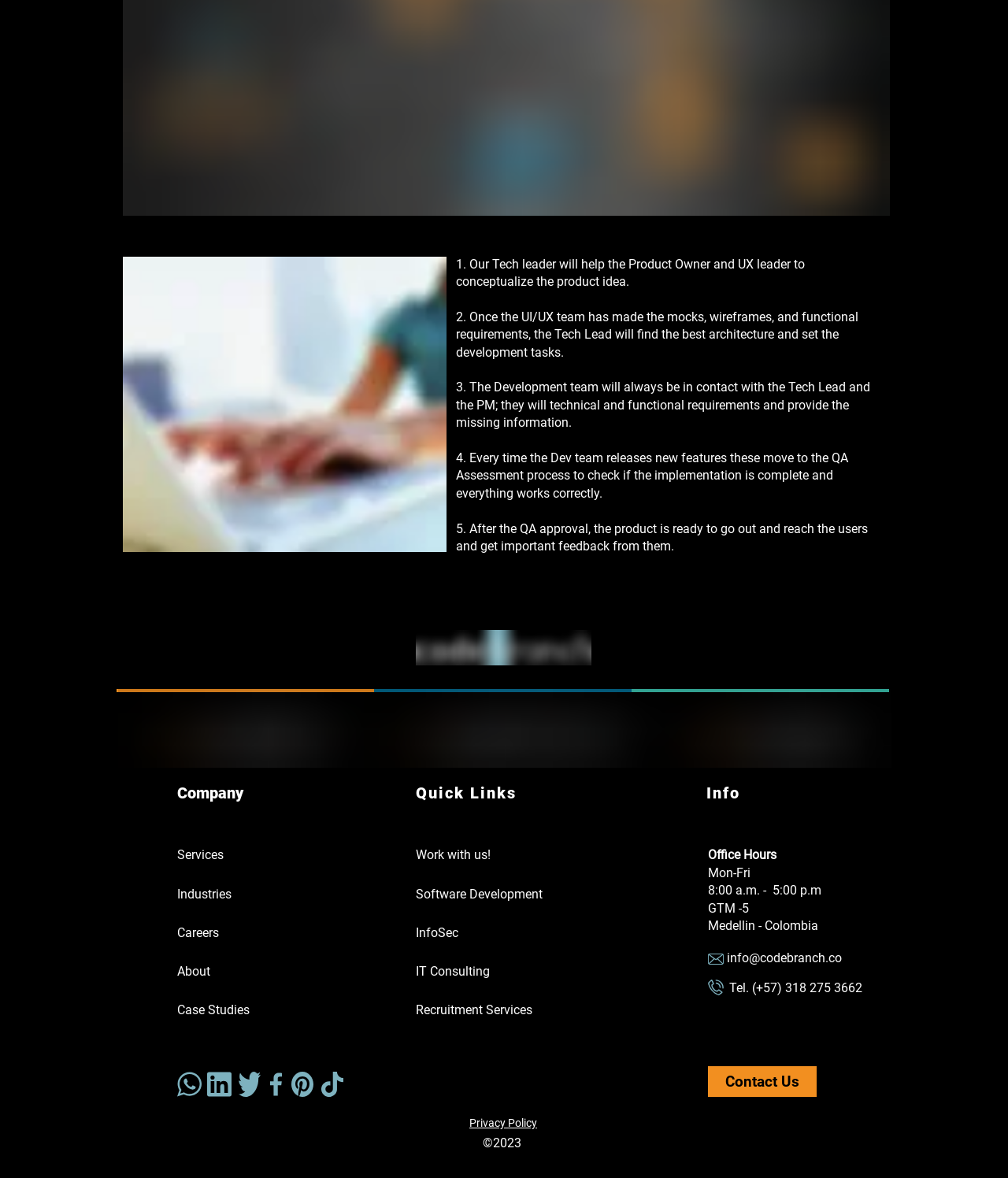Please identify the bounding box coordinates of the clickable element to fulfill the following instruction: "Click the 'Contact Us' button". The coordinates should be four float numbers between 0 and 1, i.e., [left, top, right, bottom].

[0.702, 0.905, 0.81, 0.931]